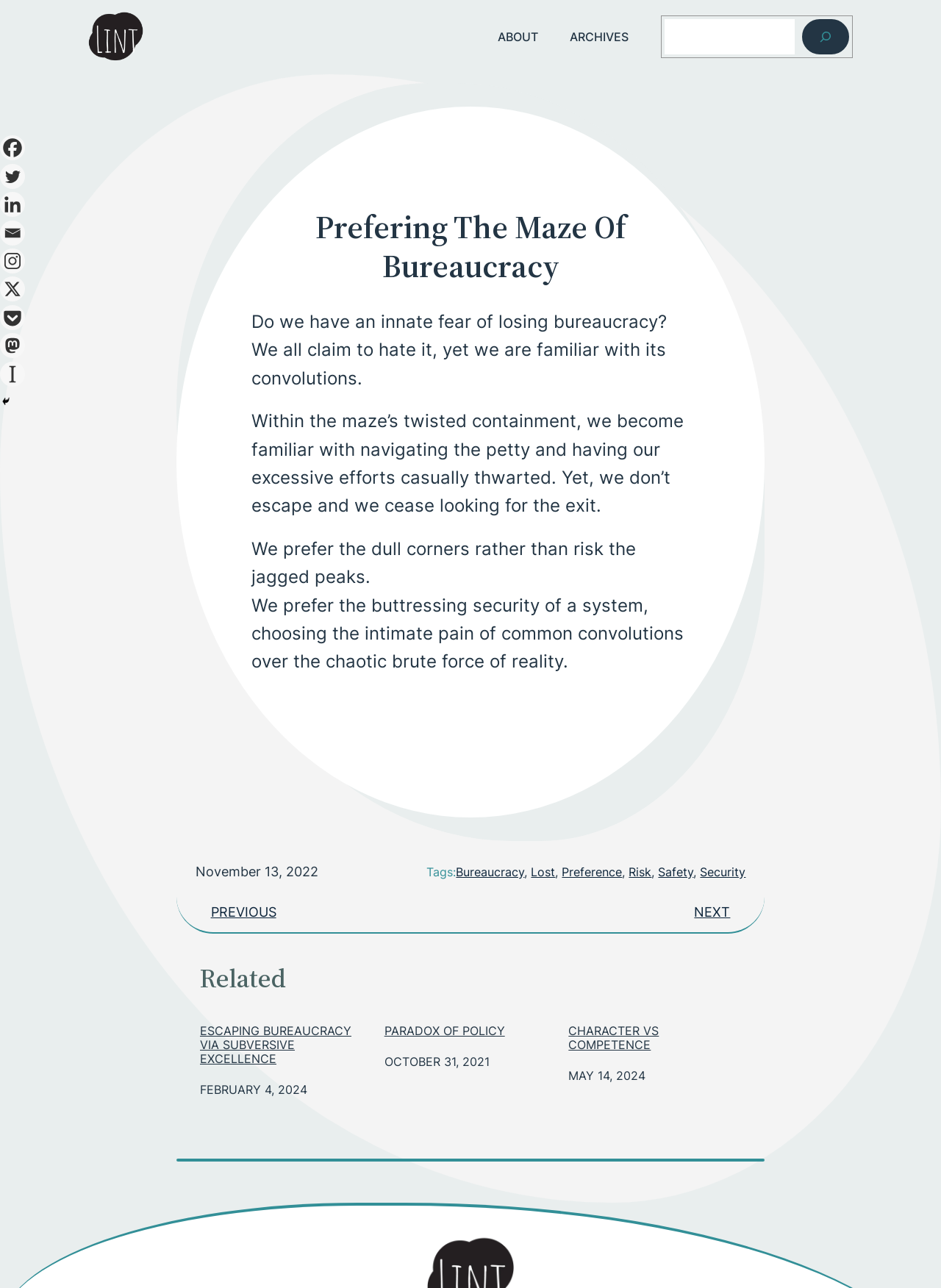Please find the bounding box coordinates of the element that needs to be clicked to perform the following instruction: "Visit the Facebook page". The bounding box coordinates should be four float numbers between 0 and 1, represented as [left, top, right, bottom].

[0.0, 0.105, 0.027, 0.125]